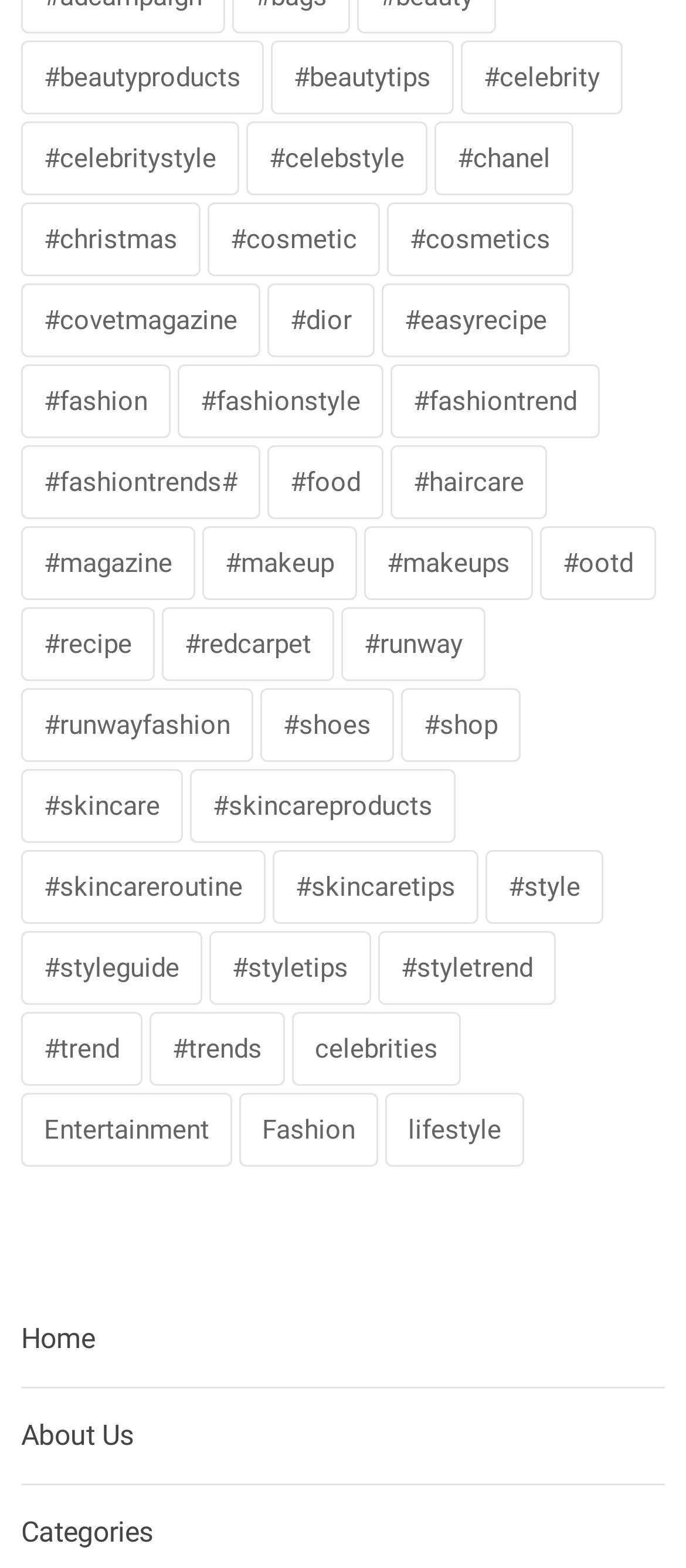Locate the bounding box coordinates of the clickable area to execute the instruction: "Go to home page". Provide the coordinates as four float numbers between 0 and 1, represented as [left, top, right, bottom].

[0.031, 0.843, 0.138, 0.864]